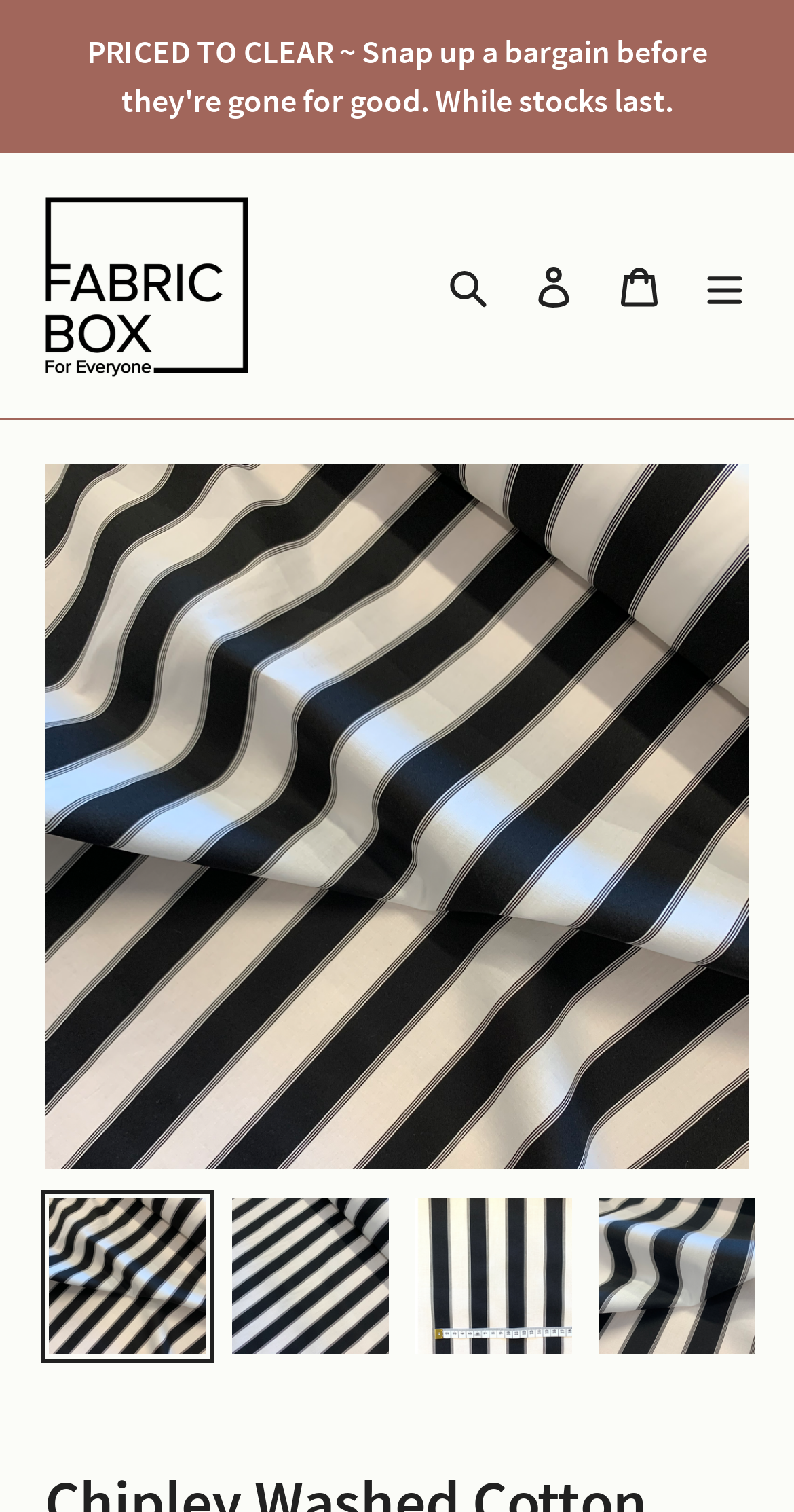Provide a single word or phrase answer to the question: 
How many images of the fabric are displayed?

5